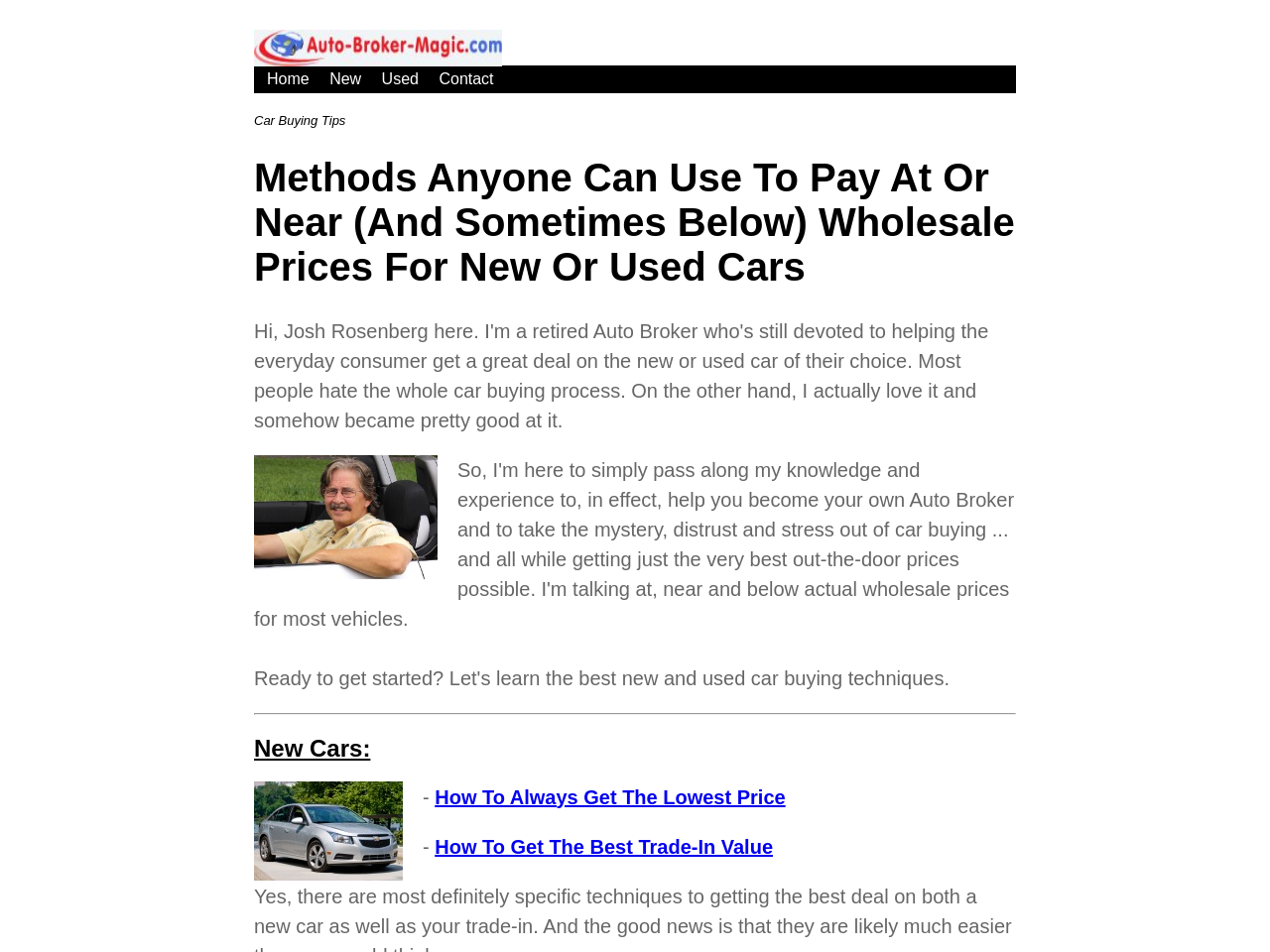Offer a comprehensive description of the webpage’s content and structure.

The webpage is about car buying tips and reviews, specifically focusing on how to purchase new and used cars at the lowest price, often at wholesale. 

At the top of the page, there is an image with the title "Auto Broker Magic" positioned slightly to the left. Below this image, there are four links aligned horizontally: "Home", "New", "Used", and "Contact", which are likely the main navigation menu of the website.

Further down, there is a heading "Car Buying Tips" followed by a more prominent heading that summarizes the main topic of the webpage: "Methods Anyone Can Use To Pay At Or Near (And Sometimes Below) Wholesale Prices For New Or Used Cars". 

To the right of this heading, there is an image of a person, likely Josh Rosenberg, the retired Auto Broker. Below this image, there is a horizontal separator line that divides the page into two sections.

In the lower section, there is a heading "New Cars:" followed by an image of a Chevrolet Cruze. Next to the image, there is a hyphen and two links: "How To Always Get The Lowest Price" and "How To Get The Best Trade-In Value", which provide more specific car buying tips.